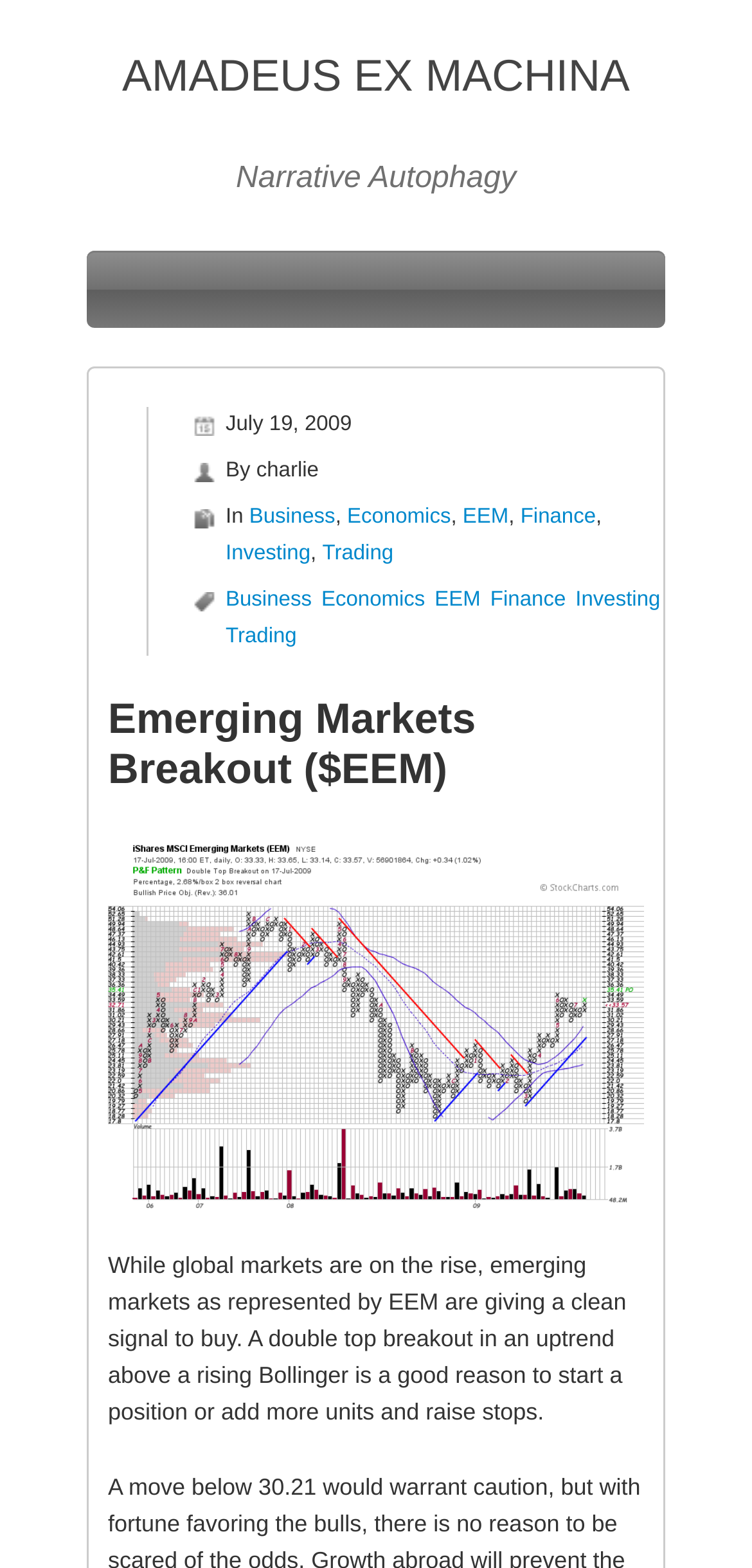Identify the bounding box coordinates for the region of the element that should be clicked to carry out the instruction: "Visit the 'EEM' page". The bounding box coordinates should be four float numbers between 0 and 1, i.e., [left, top, right, bottom].

[0.615, 0.323, 0.676, 0.338]